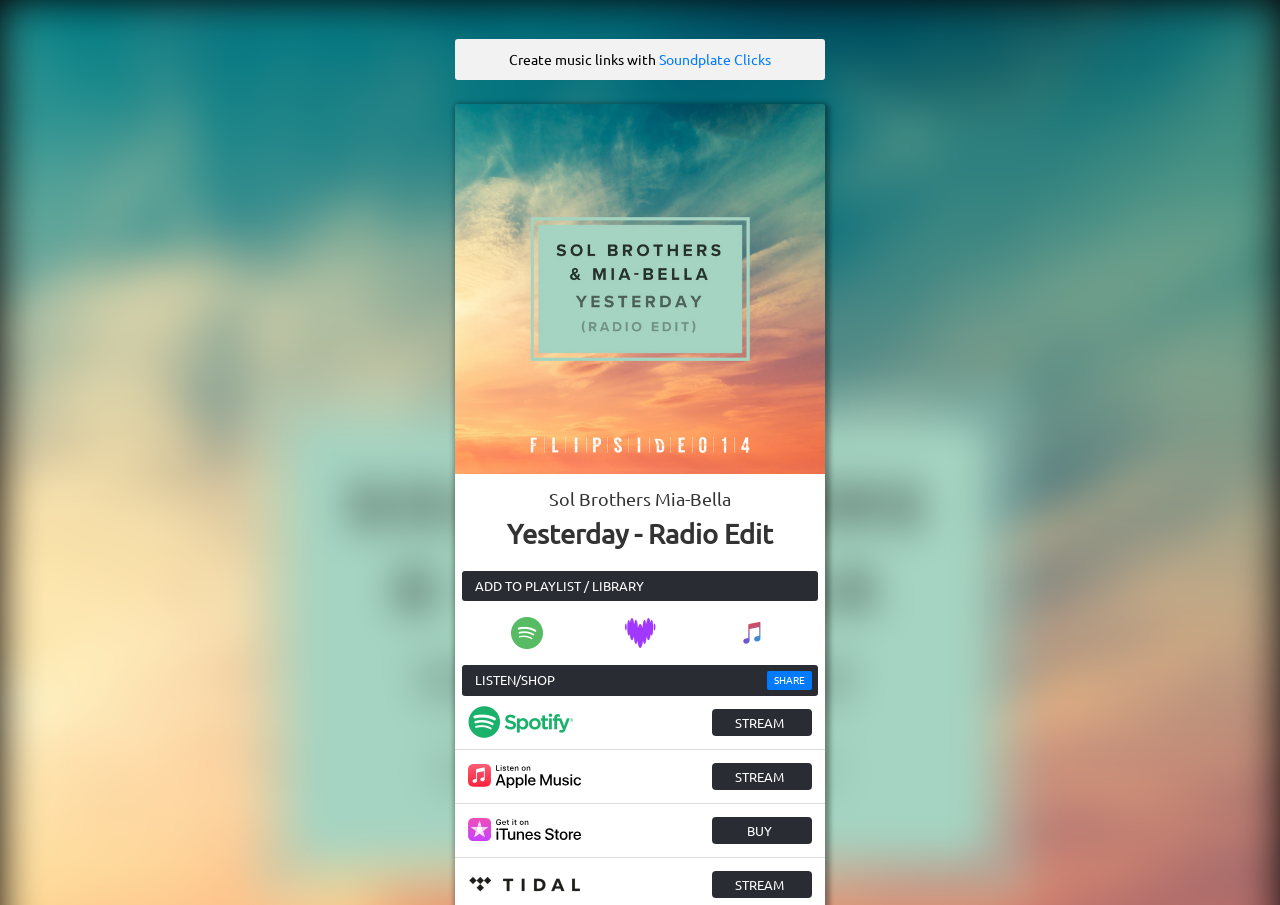Answer the question below using just one word or a short phrase: 
What is the artist name?

Sol Brothers Mia-Bella